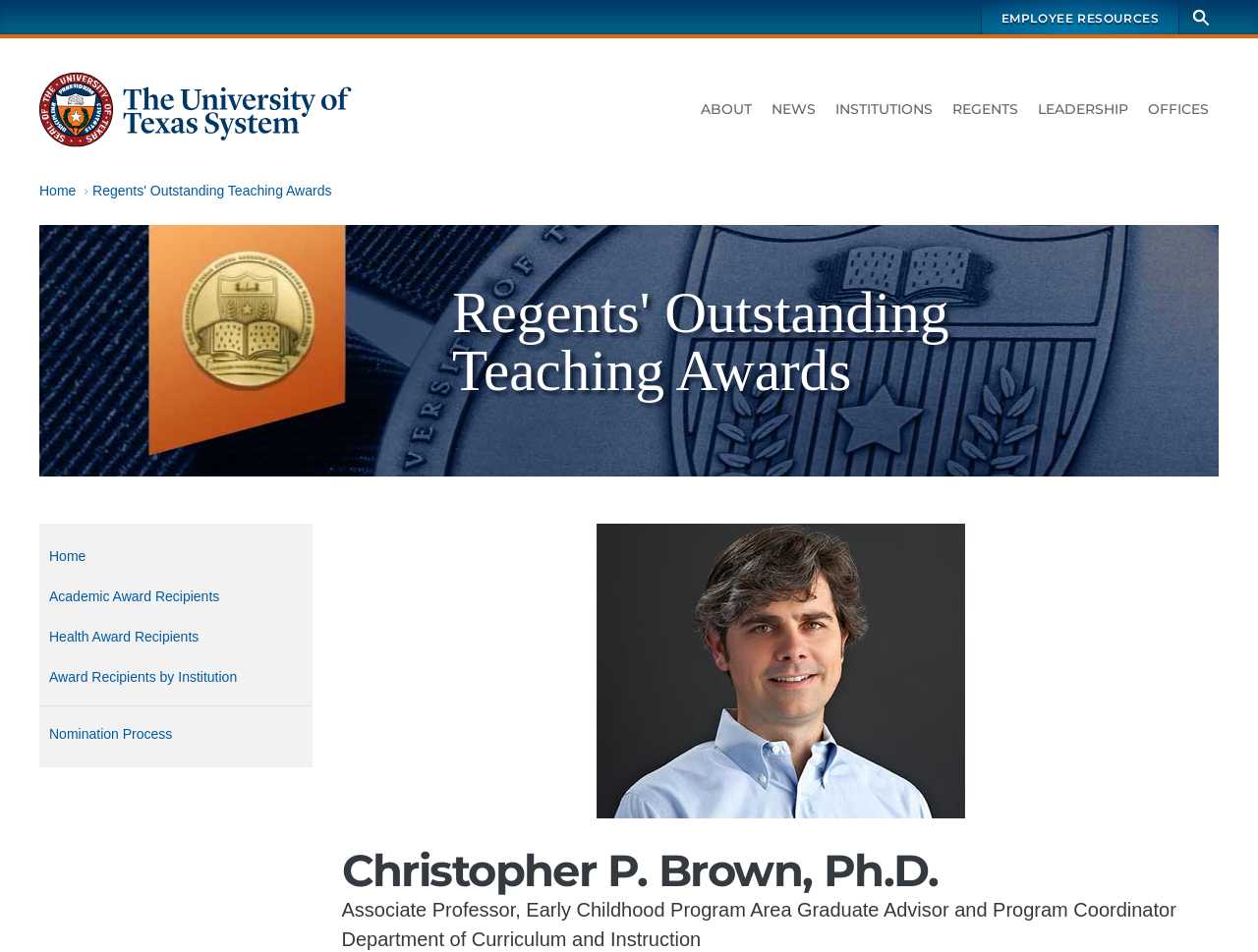Examine the image carefully and respond to the question with a detailed answer: 
What is the name of the award mentioned on the webpage?

I found the answer by looking at the breadcrumb links navigation element, which contains a link to 'Regents' Outstanding Teaching Awards'.